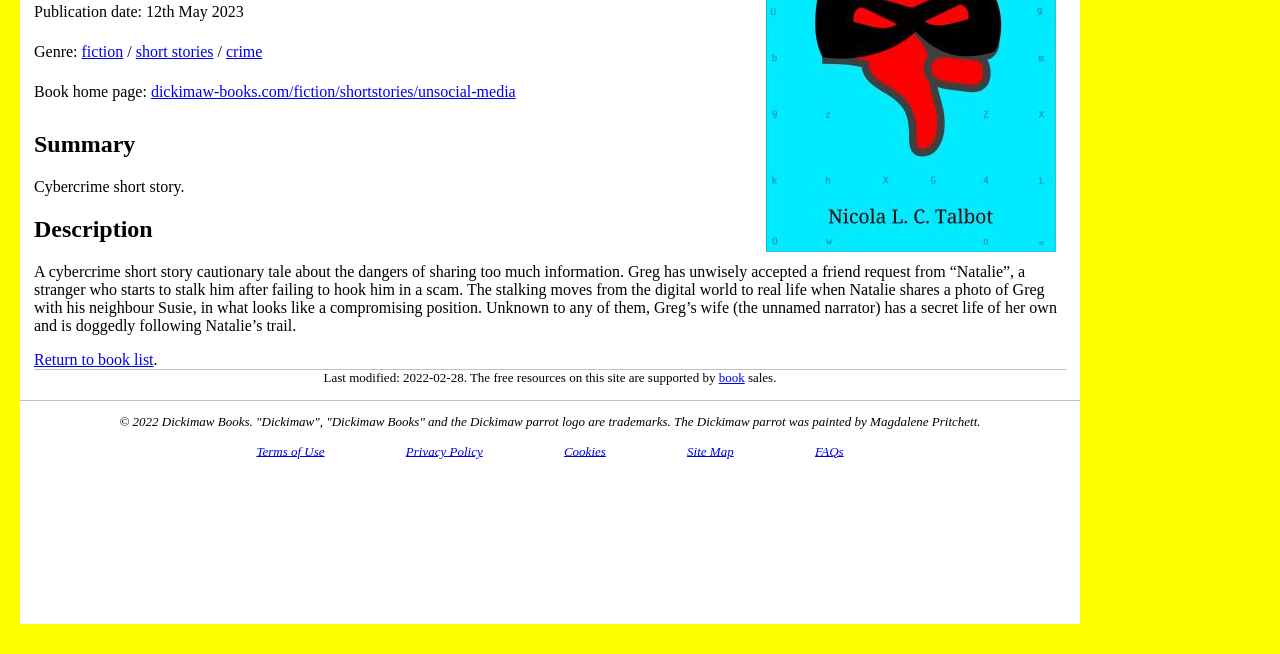Given the element description "Terms of Use", identify the bounding box of the corresponding UI element.

[0.185, 0.648, 0.269, 0.73]